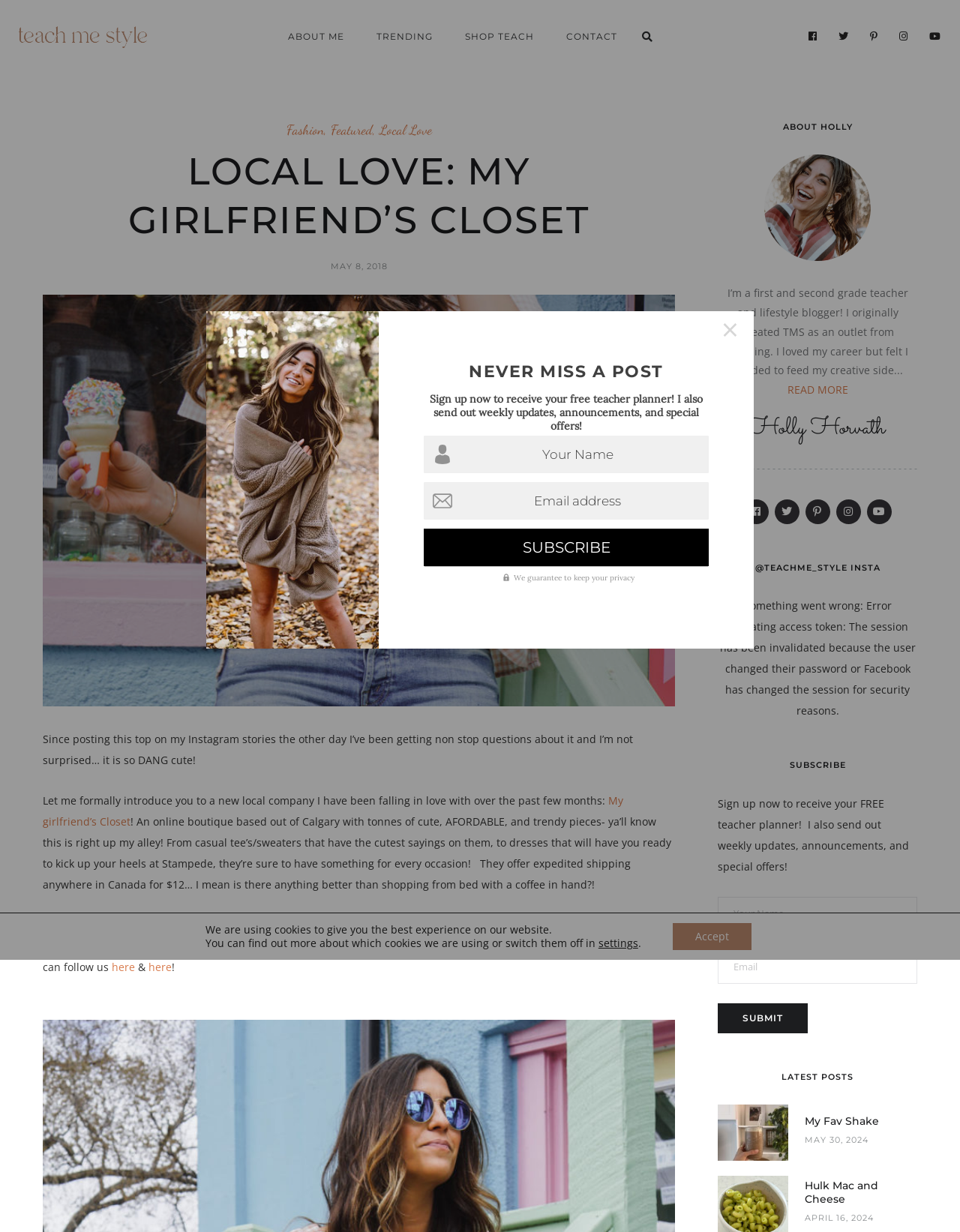Please identify the bounding box coordinates of the element's region that needs to be clicked to fulfill the following instruction: "Click on the 'ABOUT ME' link". The bounding box coordinates should consist of four float numbers between 0 and 1, i.e., [left, top, right, bottom].

[0.284, 0.018, 0.376, 0.042]